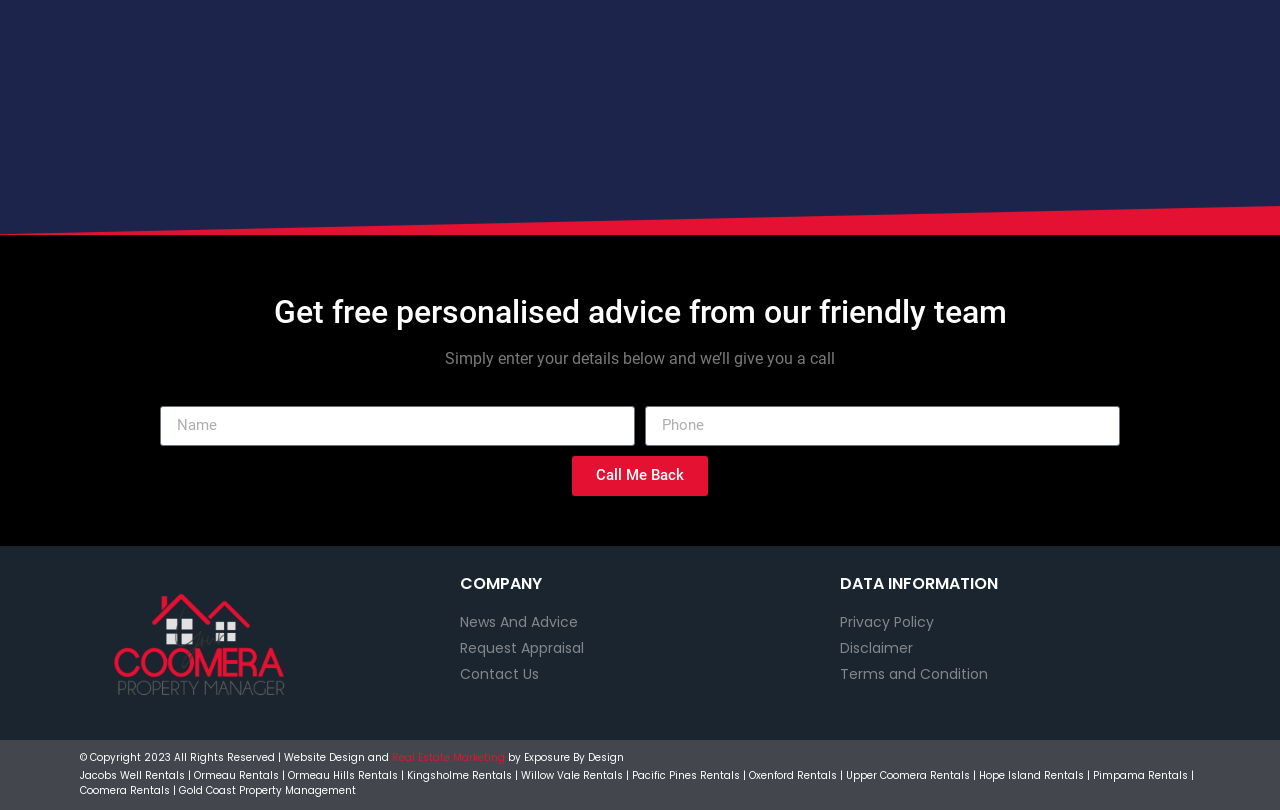Please determine the bounding box coordinates of the clickable area required to carry out the following instruction: "Click the News And Advice link". The coordinates must be four float numbers between 0 and 1, represented as [left, top, right, bottom].

[0.359, 0.755, 0.641, 0.781]